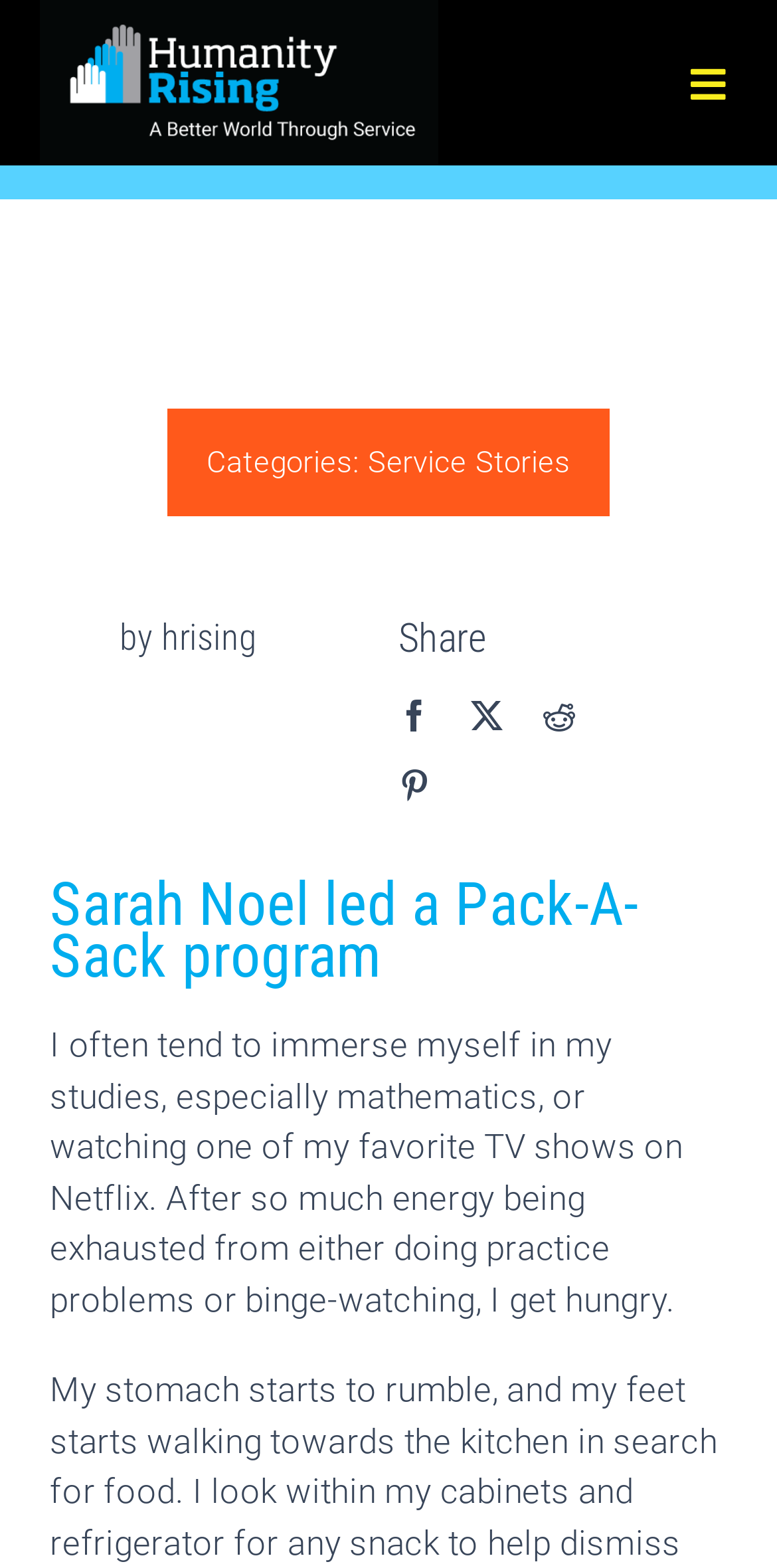Determine and generate the text content of the webpage's headline.

Sarah Noel led a Pack-A-Sack program